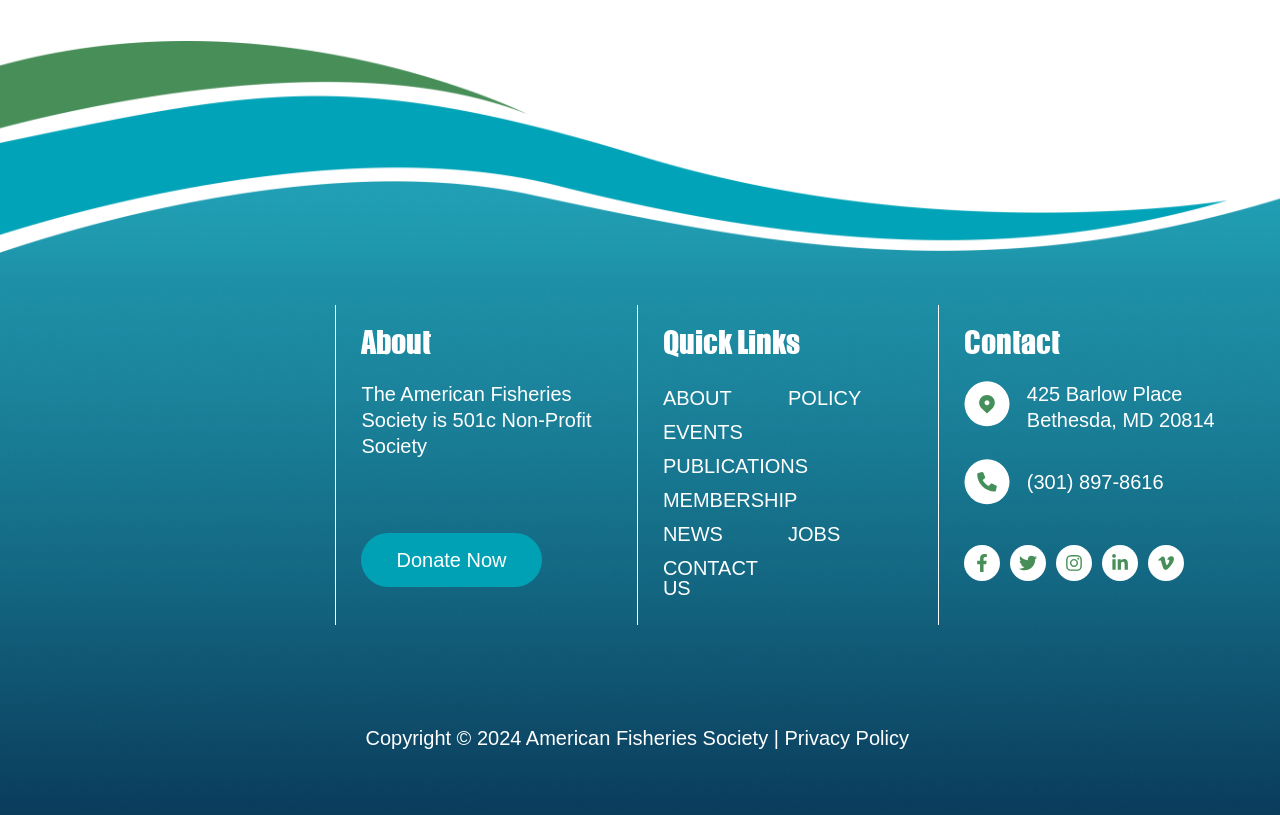What is the address of the society?
Ensure your answer is thorough and detailed.

From the StaticText elements with OCR text '425 Barlow Place' and 'Bethesda, MD 20814', we can determine that the address of the society is 425 Barlow Place, Bethesda, MD 20814.